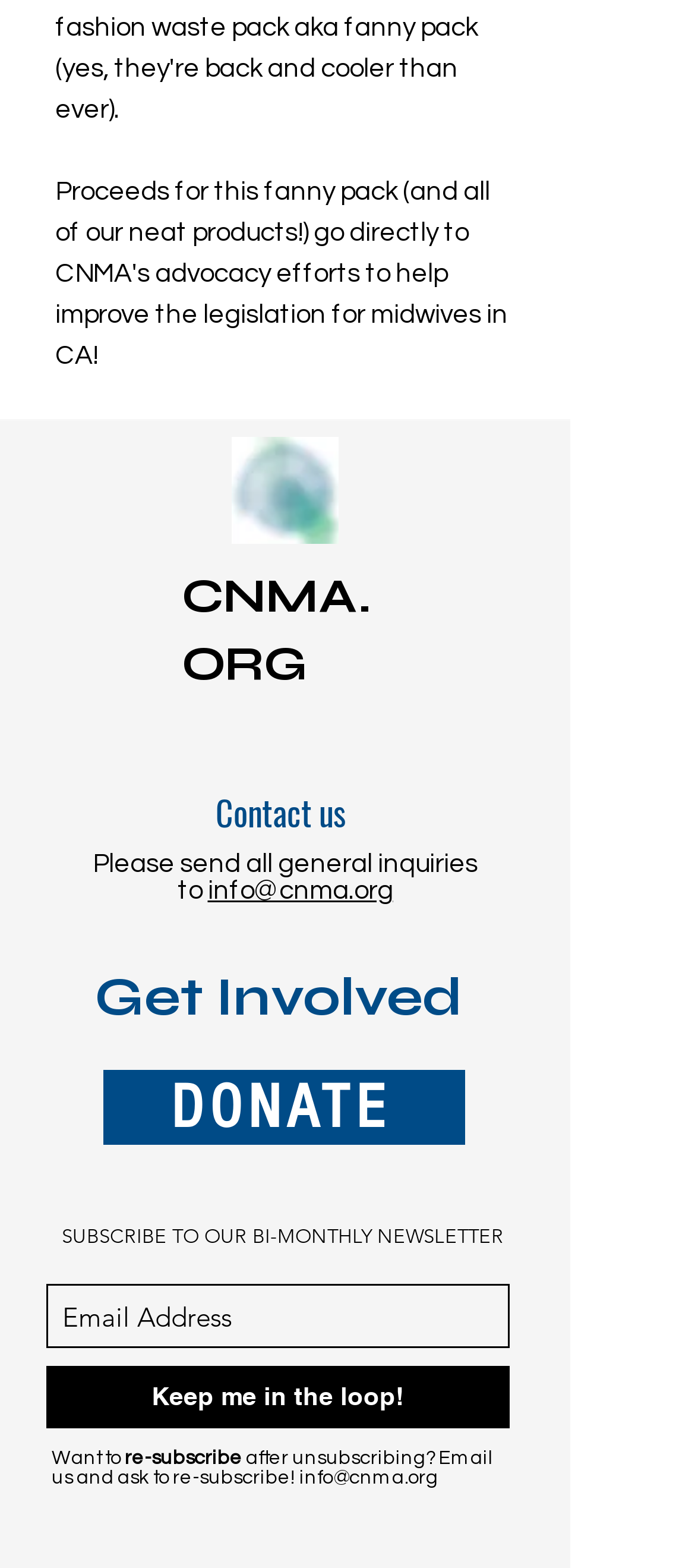Can you find the bounding box coordinates for the element that needs to be clicked to execute this instruction: "Click the DONATE link"? The coordinates should be given as four float numbers between 0 and 1, i.e., [left, top, right, bottom].

[0.149, 0.683, 0.669, 0.73]